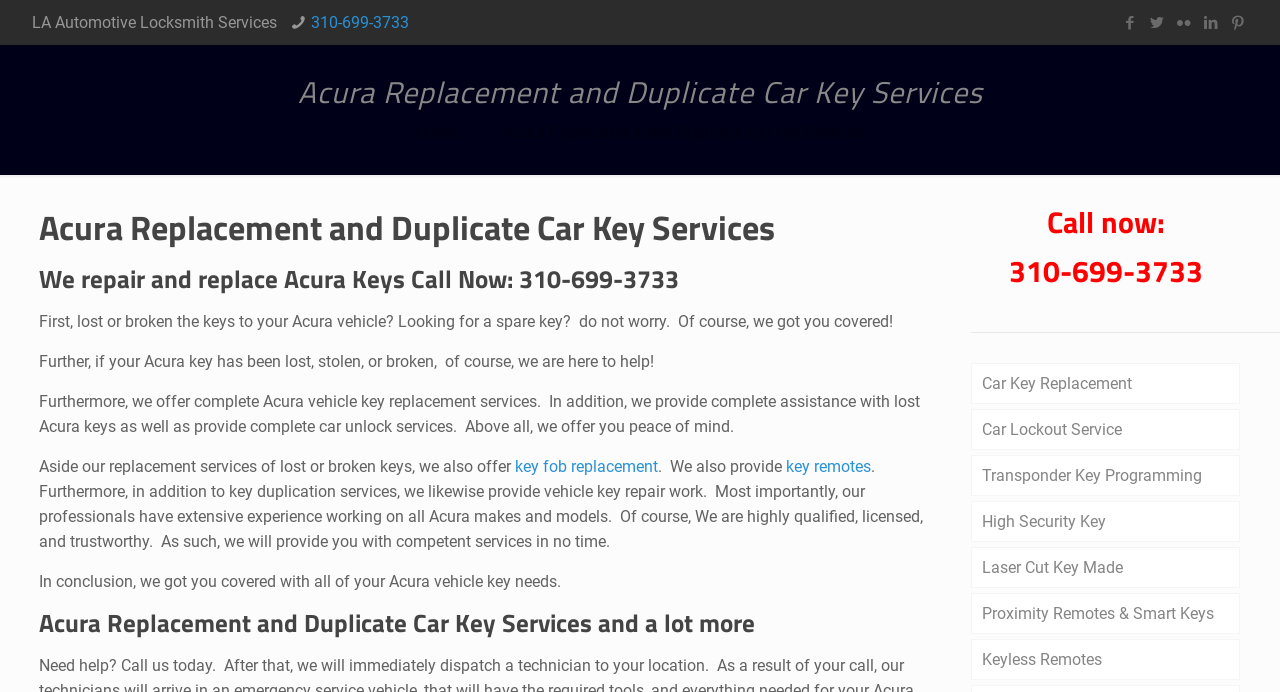Find the bounding box coordinates for the area that should be clicked to accomplish the instruction: "Visit the Facebook page".

[0.874, 0.02, 0.891, 0.046]